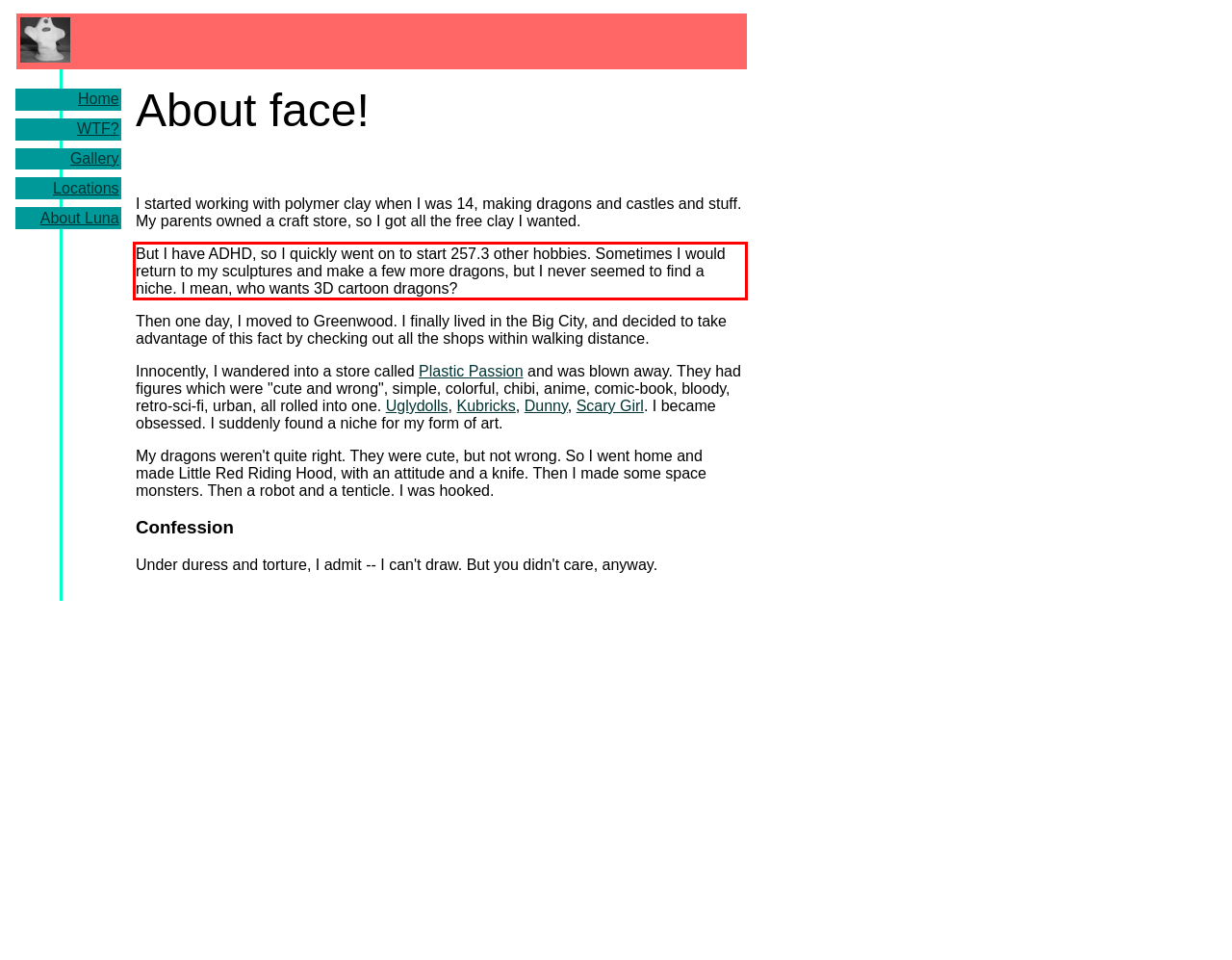Using the provided webpage screenshot, recognize the text content in the area marked by the red bounding box.

But I have ADHD, so I quickly went on to start 257.3 other hobbies. Sometimes I would return to my sculptures and make a few more dragons, but I never seemed to find a niche. I mean, who wants 3D cartoon dragons?